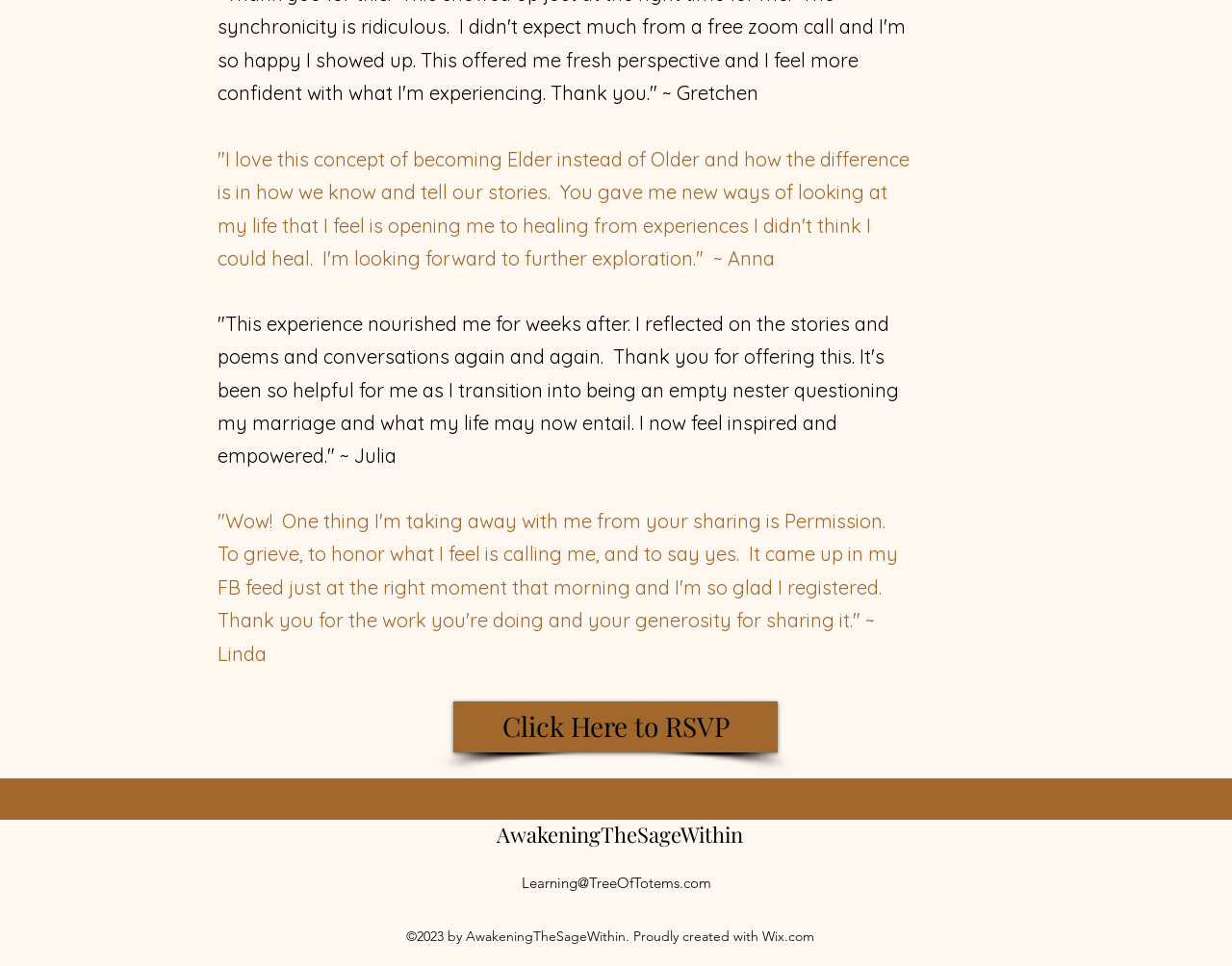Give a one-word or short phrase answer to the question: 
What is the name of the website?

AwakeningTheSageWithin